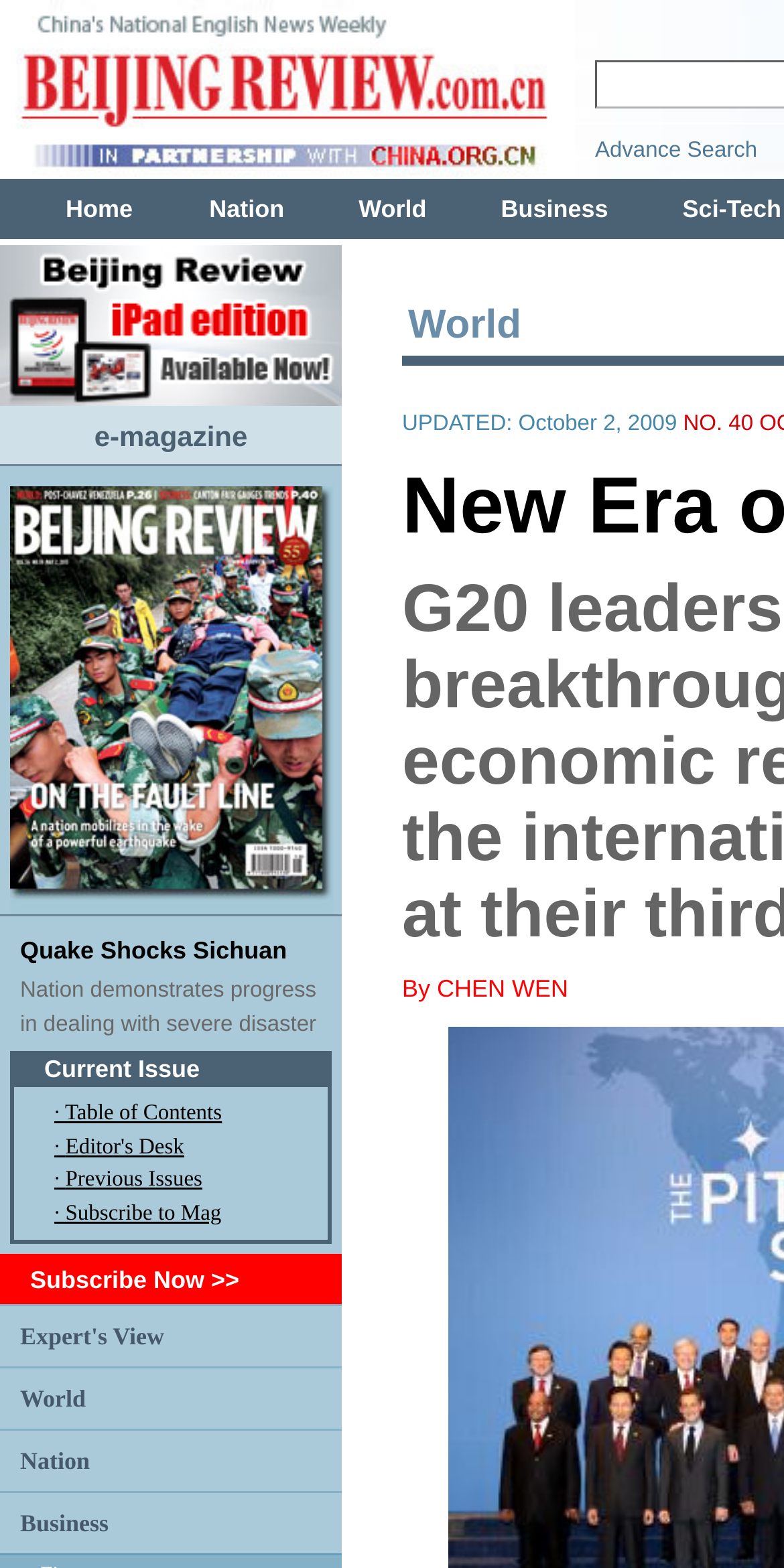Using the details in the image, give a detailed response to the question below:
What are the categories listed at the bottom of the page?

The categories can be found by examining the gridcell elements at the bottom of the page, which contain links with text content such as 'Expert's View', 'World', 'Nation', and 'Business'.